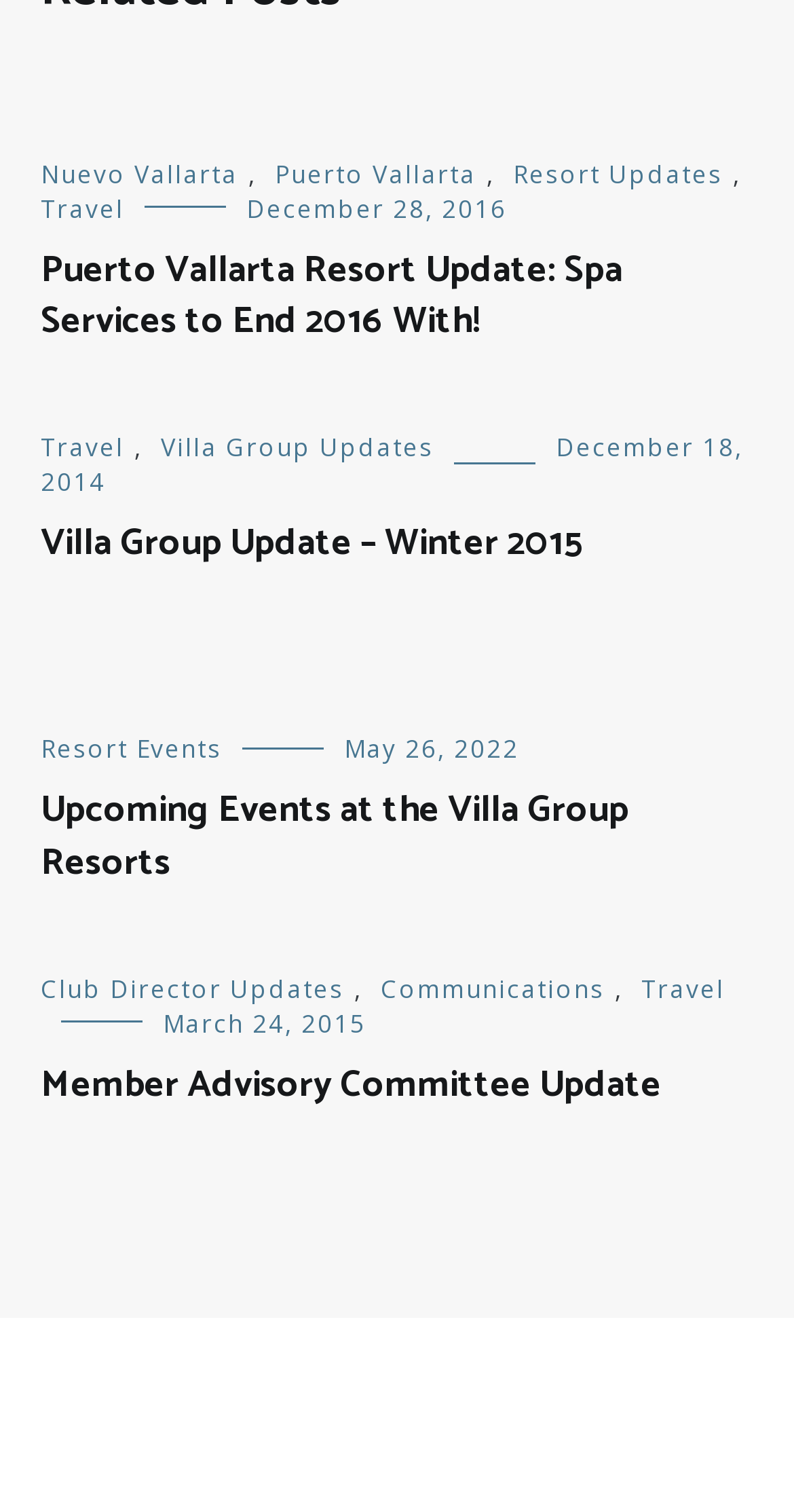Locate the bounding box coordinates of the area where you should click to accomplish the instruction: "Read about Villa Group Update – Winter 2015".

[0.051, 0.34, 0.733, 0.38]